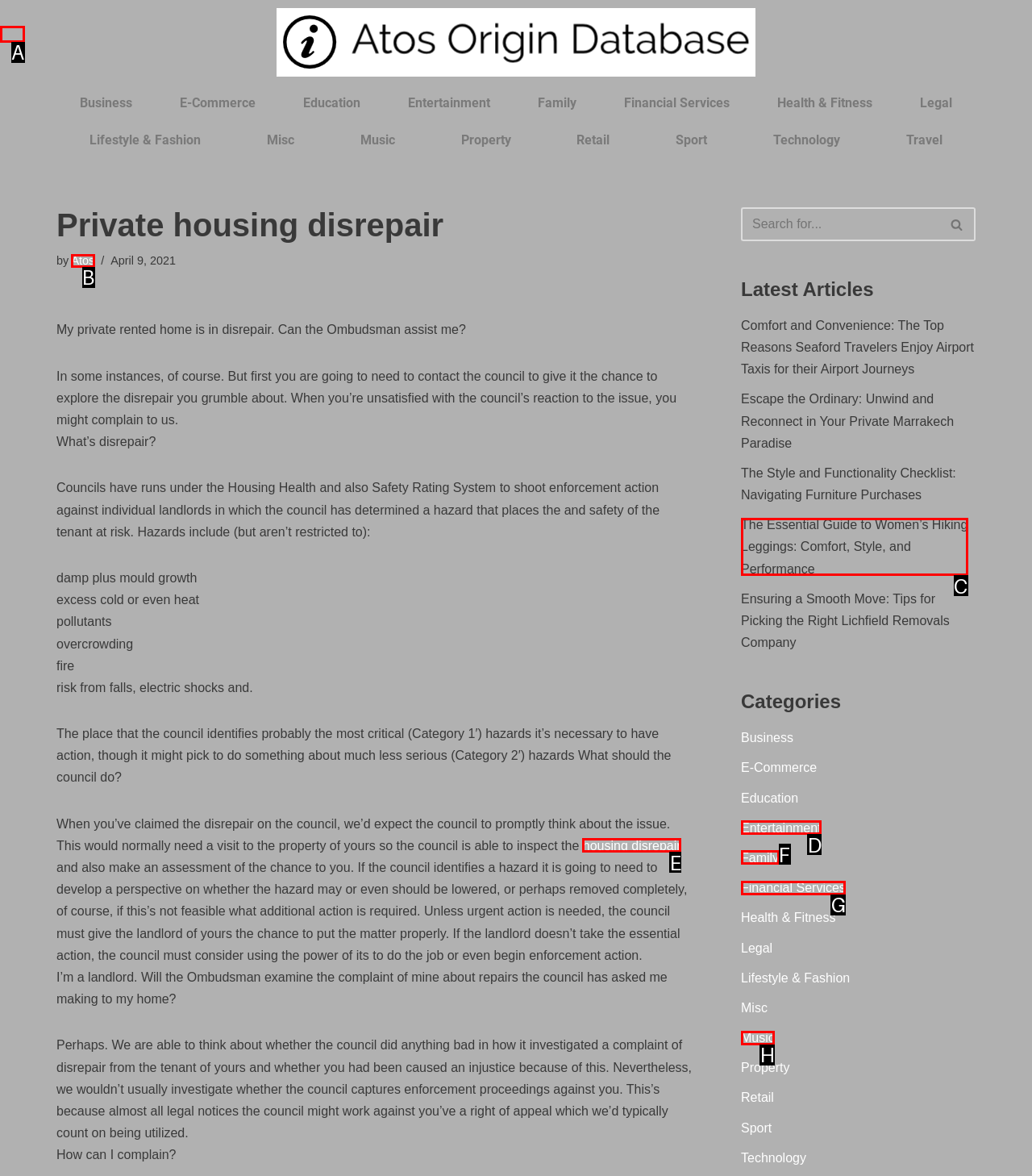Identify the UI element described as: housing disrepair
Answer with the option's letter directly.

E